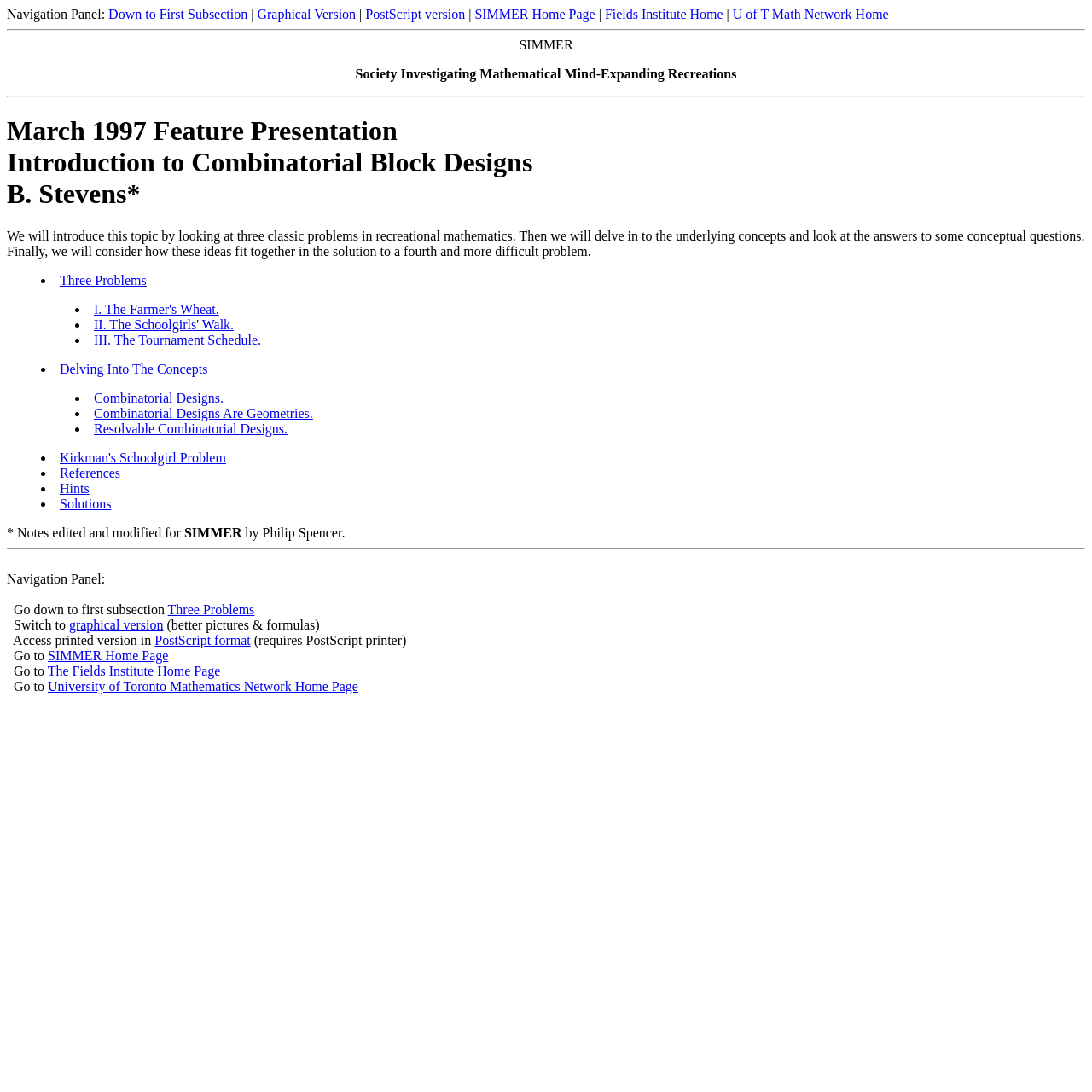What is the name of the organization that edited and modified the notes?
Using the image as a reference, answer with just one word or a short phrase.

SIMMER